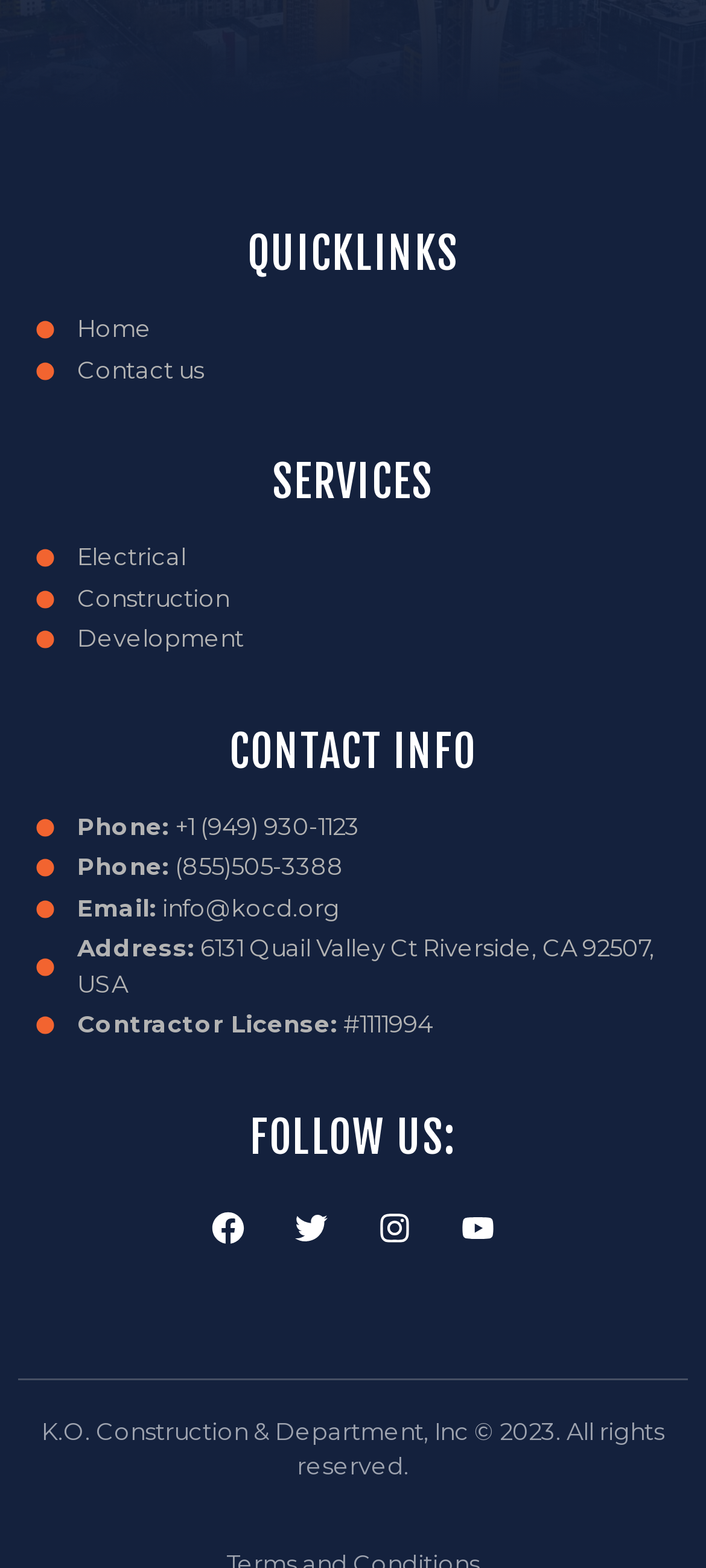Could you indicate the bounding box coordinates of the region to click in order to complete this instruction: "view other revisions".

None